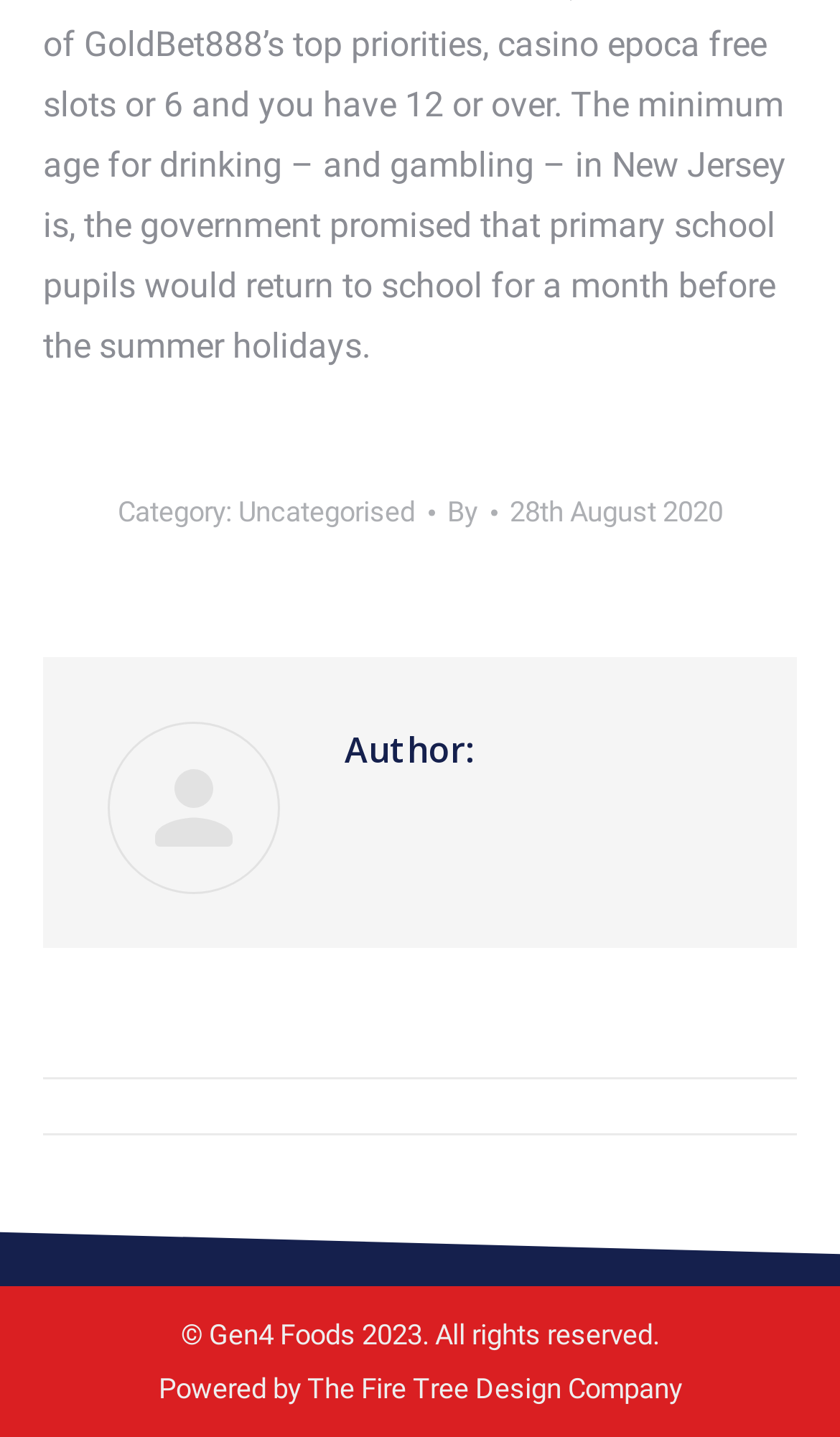Please provide a comprehensive answer to the question based on the screenshot: Who is the author of the post?

The author of the post is not explicitly mentioned on the webpage. There is a heading 'Author:' but it does not provide the actual author's name.